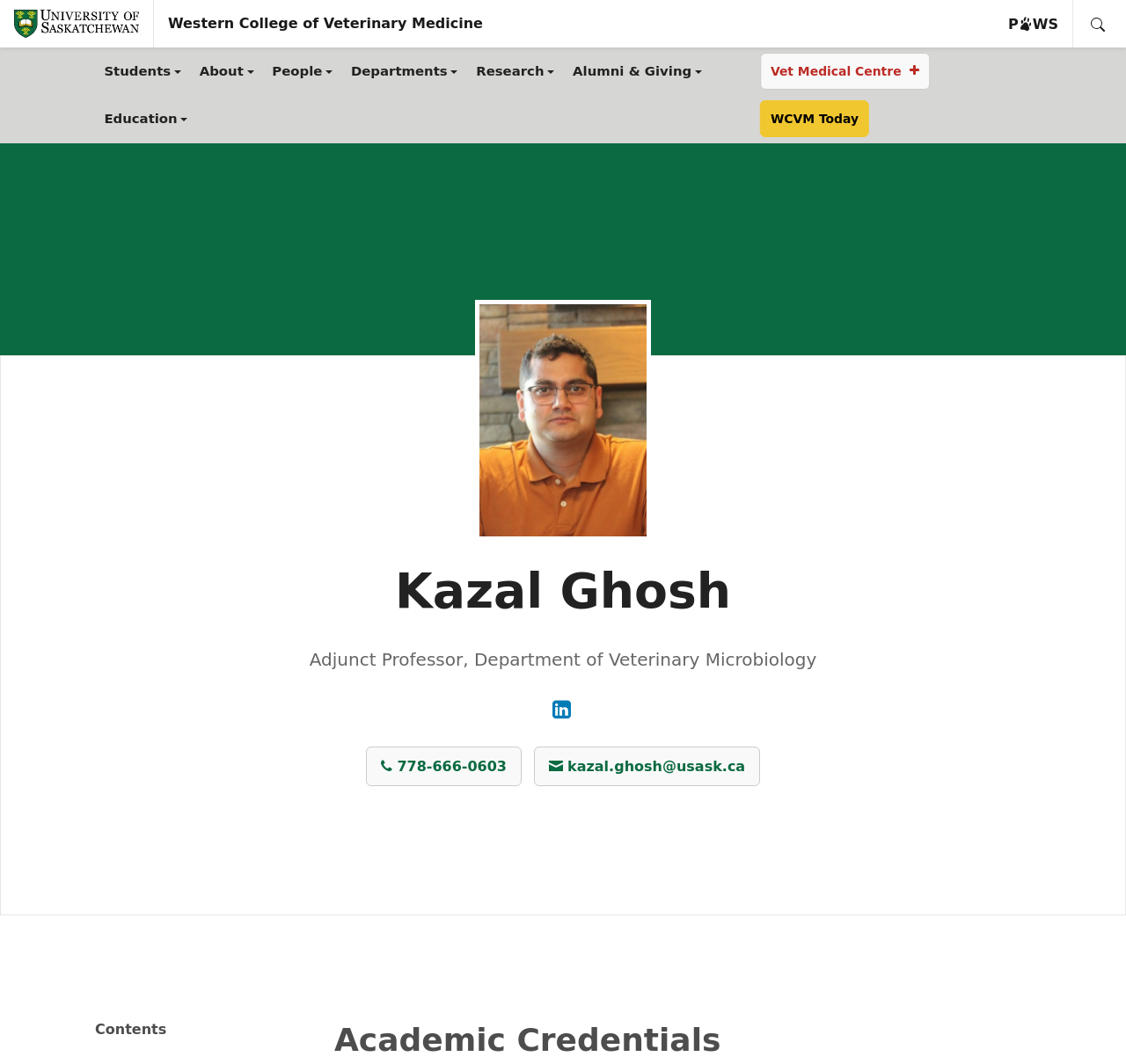Generate a thorough caption detailing the webpage content.

The webpage is about Kazal Ghosh, an Adjunct Professor at the Department of Veterinary Microbiology at the Western College of Veterinary Medicine, University of Saskatchewan. 

At the top left corner, there is a link to the University of Saskatchewan, accompanied by its logo. Next to it is a link to the Western College of Veterinary Medicine. 

Below these links, there are two "Skip to" links, one for main content and the other for navigation. 

On the top right corner, there is a dialog box with a menu that contains several links, including "paws", a search bar, and a vertical menu with options such as "Students", "About", "People", "Departments", "Research", "Alumni & Giving", and "Education". 

Below the menu, there are three links: "Vet Medical Centre", "WCVM Today", and a figure with an image of Kazal Ghosh. 

The main content of the page starts with a heading that displays Kazal Ghosh's title and department. Below this heading, there are three links: one to follow Kazal Ghosh, one with a phone icon and phone number, and one with an email icon and email address. 

At the bottom of the page, there are two headings: "Contents" and "Academic Credentials".